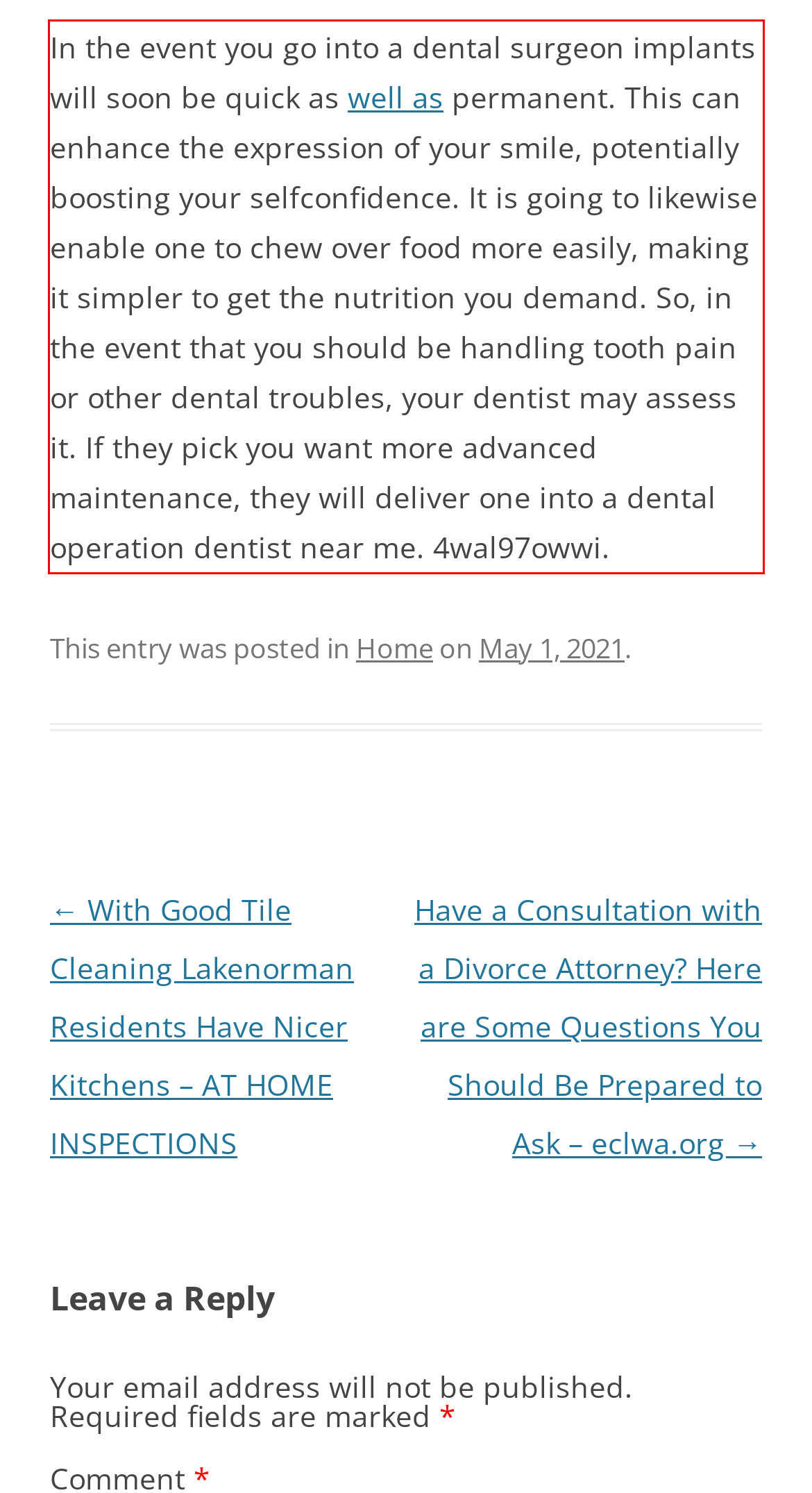Identify and transcribe the text content enclosed by the red bounding box in the given screenshot.

In the event you go into a dental surgeon implants will soon be quick as well as permanent. This can enhance the expression of your smile, potentially boosting your selfconfidence. It is going to likewise enable one to chew over food more easily, making it simpler to get the nutrition you demand. So, in the event that you should be handling tooth pain or other dental troubles, your dentist may assess it. If they pick you want more advanced maintenance, they will deliver one into a dental operation dentist near me. 4wal97owwi.